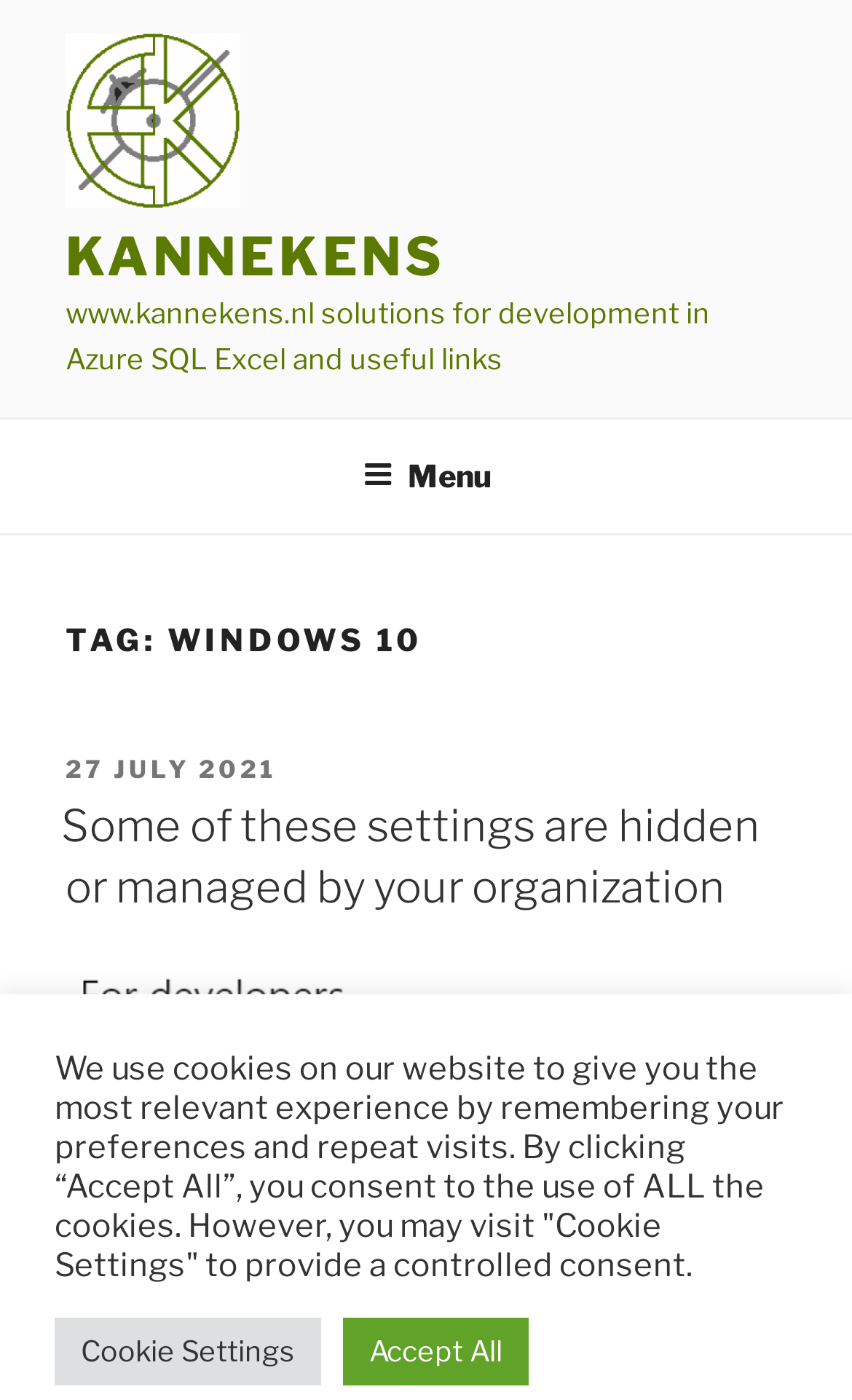What type of content is presented on the webpage?
Please utilize the information in the image to give a detailed response to the question.

The webpage appears to be a blog post, as it contains a heading, a posted date, and a block of text that discusses a specific topic, which is a common format for blog posts.